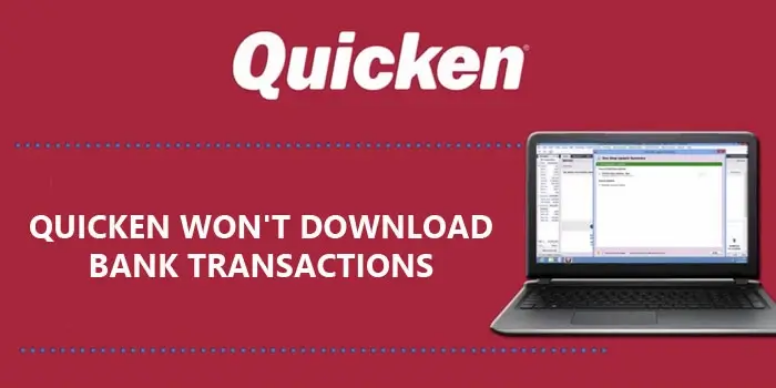Please provide a brief answer to the question using only one word or phrase: 
What is displayed on the laptop screen?

Quicken interface